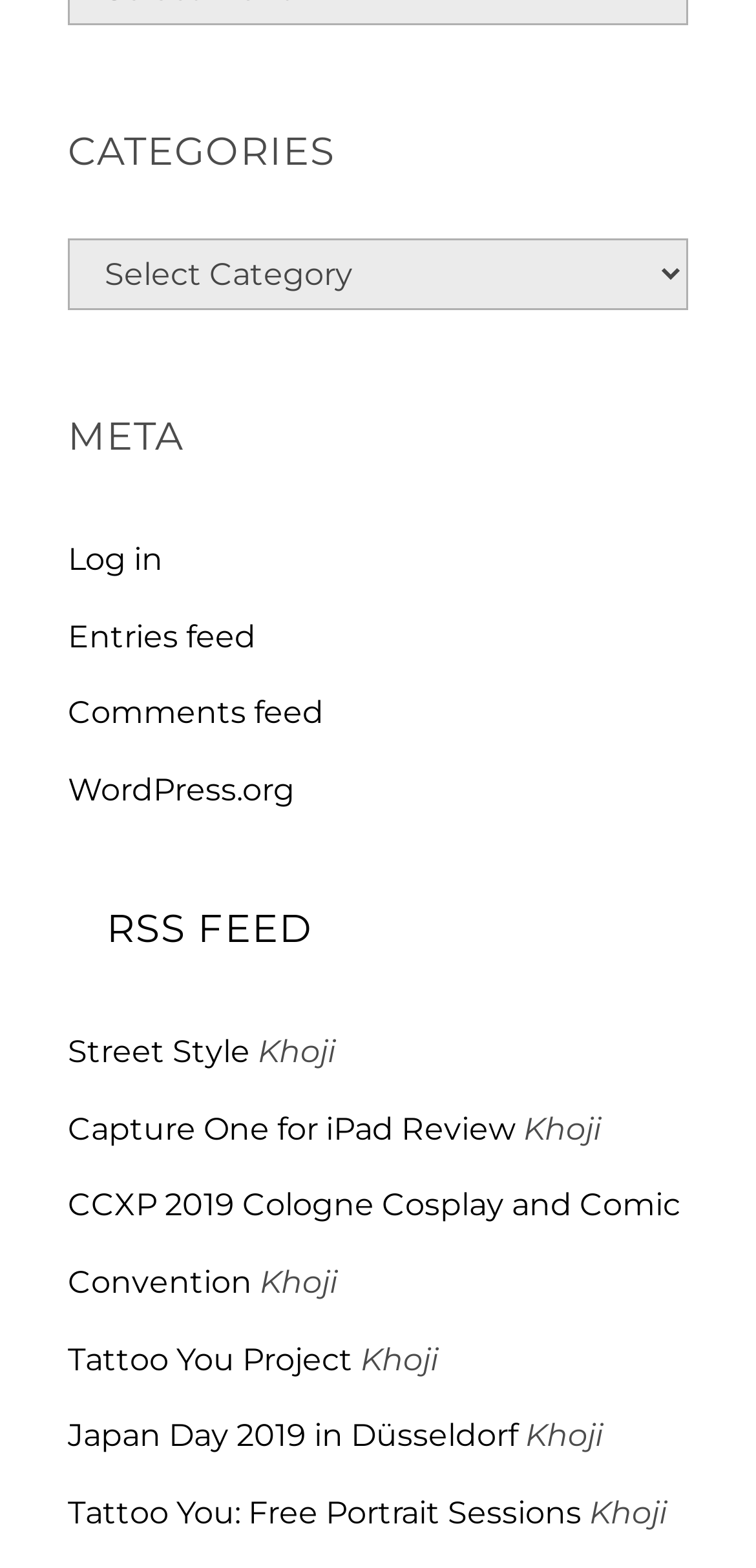Kindly provide the bounding box coordinates of the section you need to click on to fulfill the given instruction: "Read Capture One for iPad Review".

[0.09, 0.708, 0.682, 0.732]